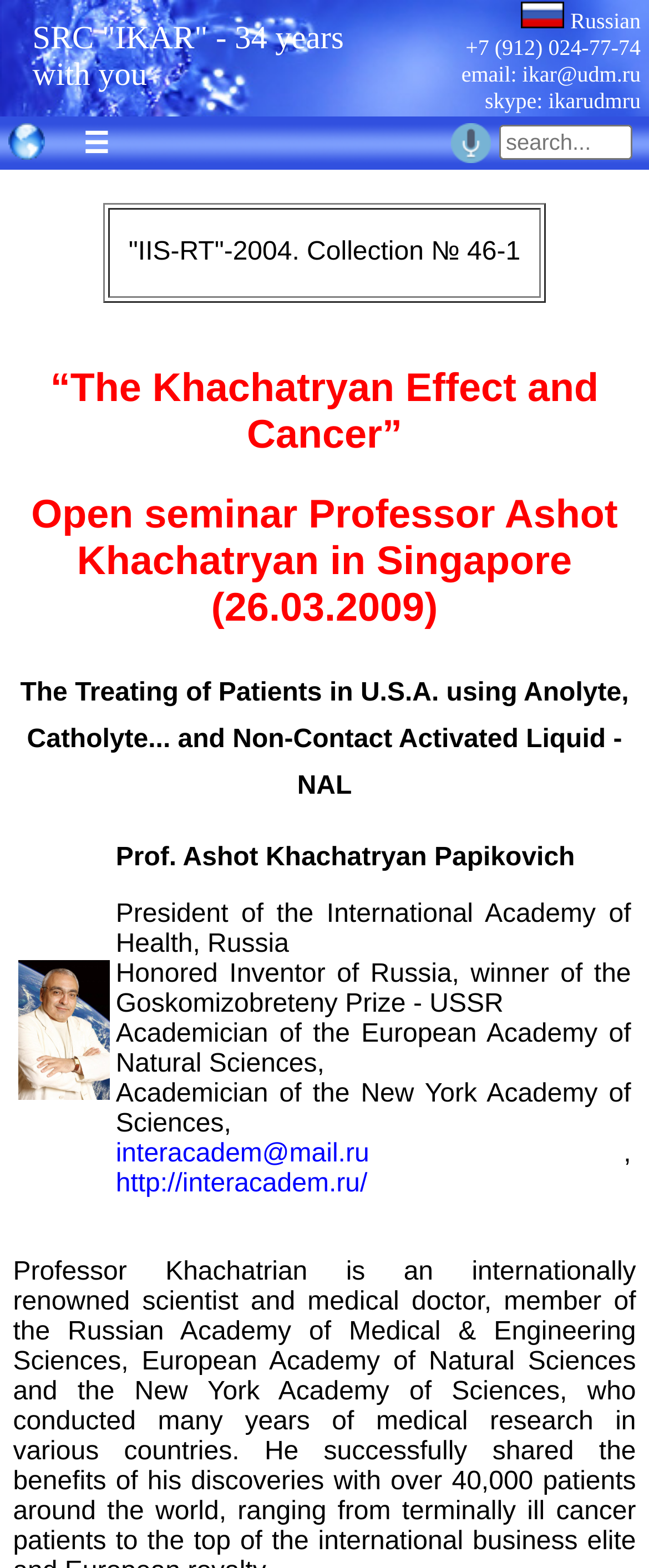Specify the bounding box coordinates for the region that must be clicked to perform the given instruction: "Visit the home page".

[0.0, 0.074, 0.103, 0.108]